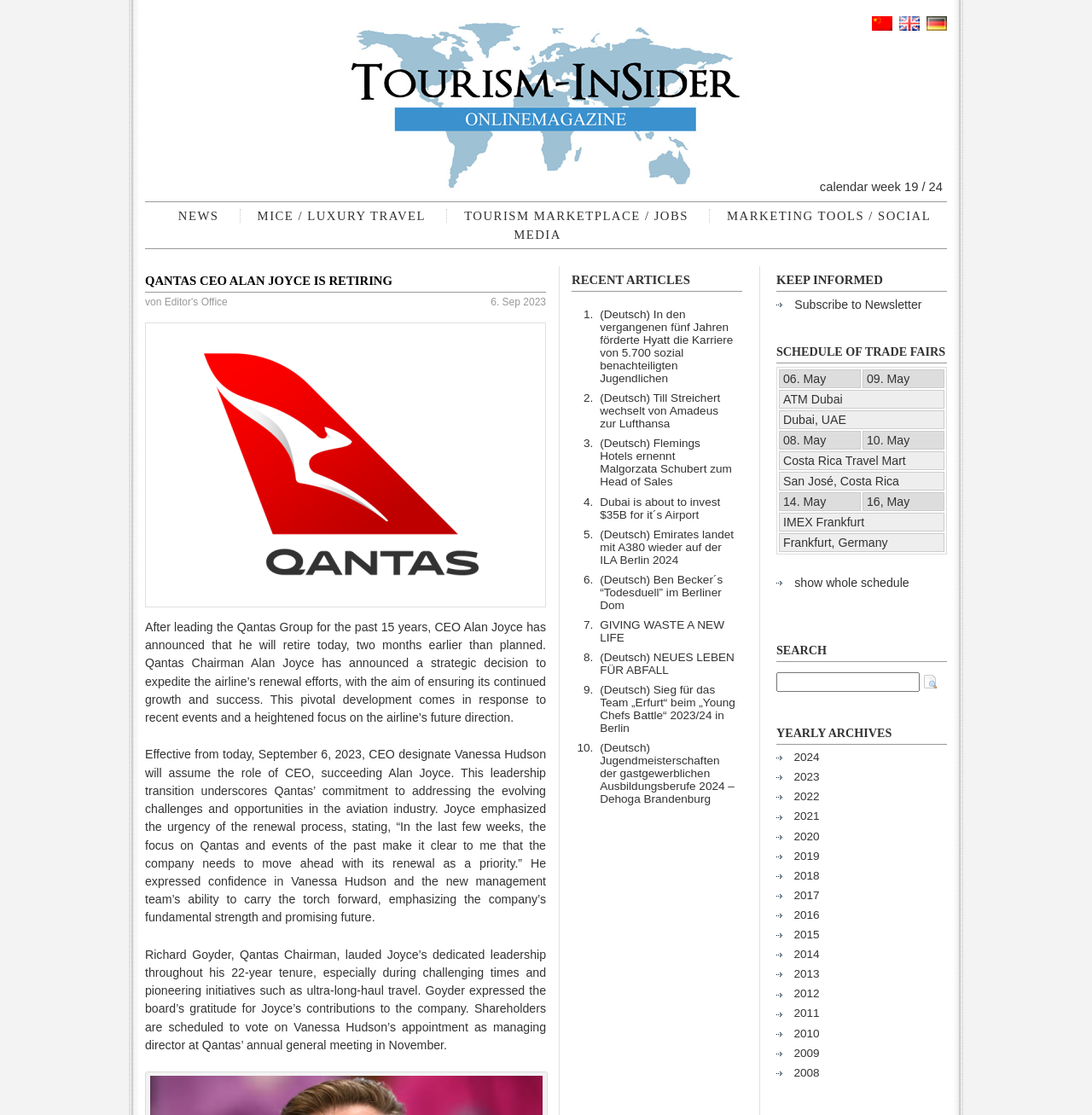Find the coordinates for the bounding box of the element with this description: "2024".

[0.727, 0.673, 0.75, 0.685]